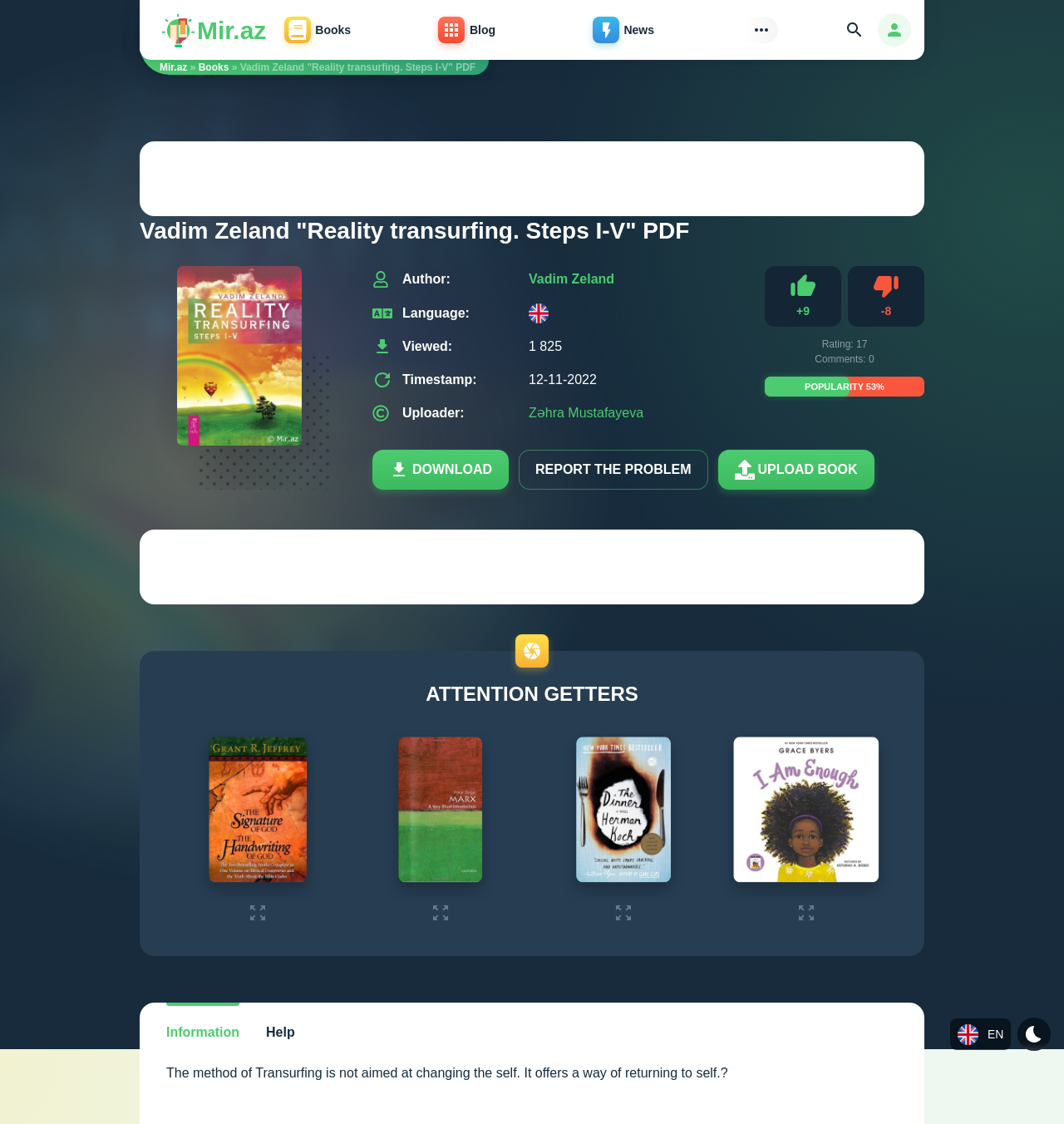Write an elaborate caption that captures the essence of the webpage.

This webpage appears to be a book download page, specifically for the book "Reality Transurfing. Steps I-V" by Vadim Zeland. At the top left corner, there is a logo of the website "Mir.az" with a link to the homepage. Next to it, there are three links: "Books", "Blog", and "News". 

Below these links, there are two buttons: "Authorization" and "Tap". The "Tap" button has a "Find it" label and is accompanied by two small images. 

On the top right corner, there is a language selection link "English EN" with a small flag icon. Next to it, there is a button with no label.

The main content of the page is divided into two sections. The left section contains information about the book, including the title, author, language, viewed count, timestamp, and uploader. There are also links to like or dislike the book, as well as a rating and comments section.

The right section contains a large image of the book cover, with a "DOWNLOAD" link below it. There are also links to "REPORT THE PROBLEM" and "UPLOAD BOOK". 

Below the book information section, there is a heading "ATTENTION GETTERS" followed by four links to other book downloads, each with a small image of the book cover.

At the very bottom of the page, there is a tab list with two links: "Information" and "Help". Below it, there is a static text describing the method of Transurfing.